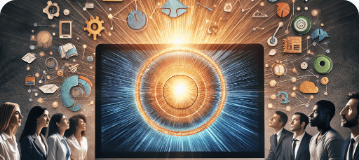What are the people in the image wearing?
Based on the content of the image, thoroughly explain and answer the question.

The image depicts a group of people who appear to be engaged in a moment of inspiration or discovery, and they are all dressed in professional attire, which implies that they are likely professionals or colleagues working together.